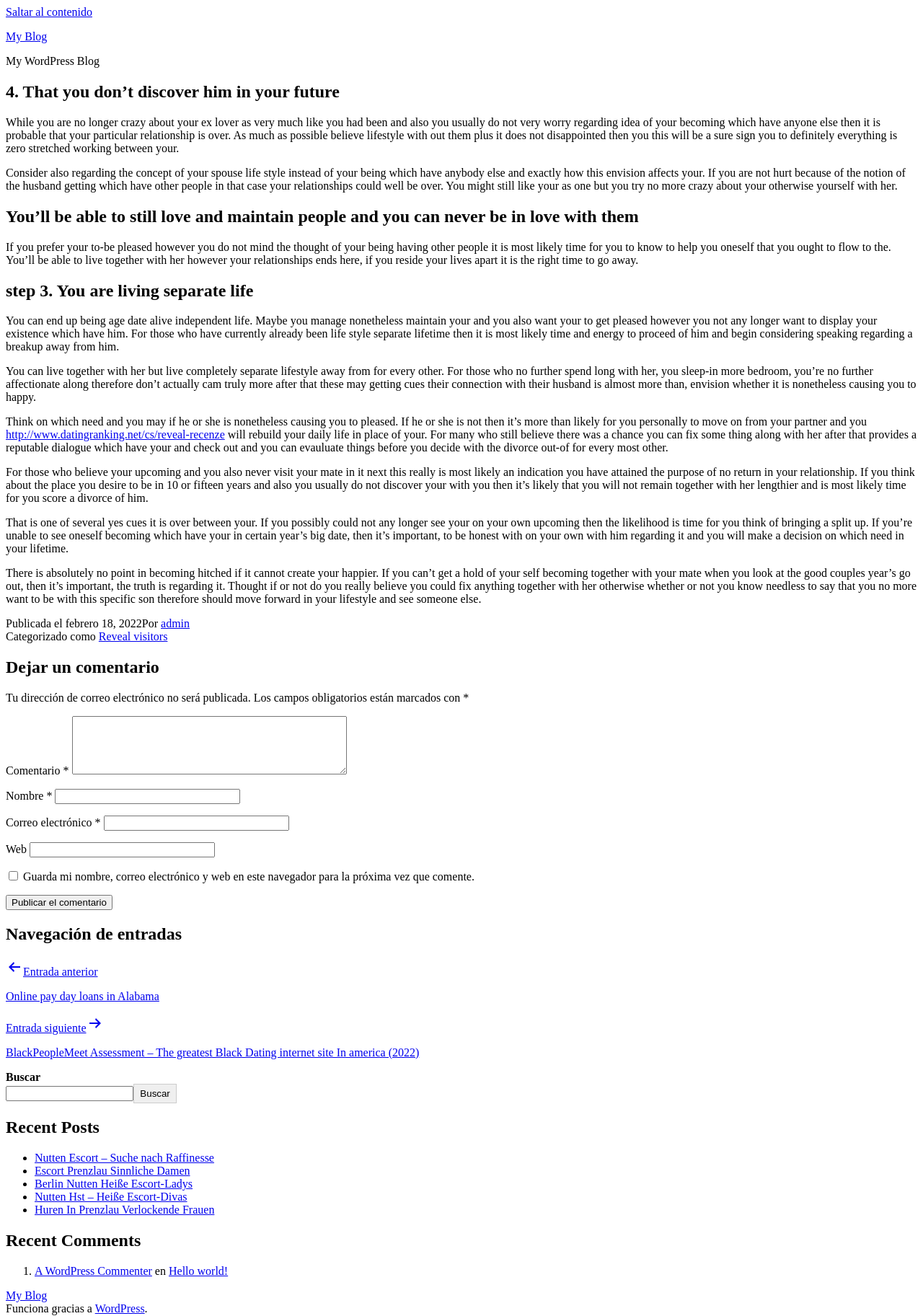Please answer the following question using a single word or phrase: 
Can you still love someone but not be in love with them?

Yes